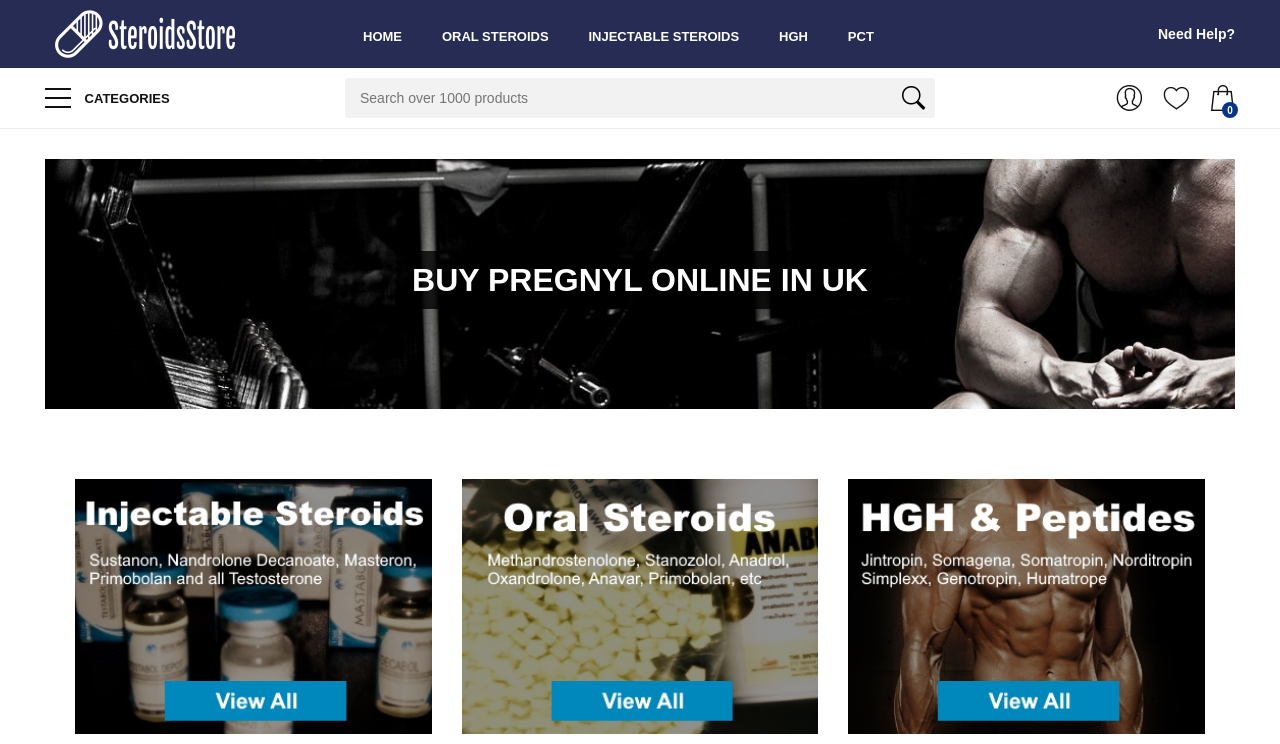Pinpoint the bounding box coordinates of the area that must be clicked to complete this instruction: "Click the Injectable Steroids link".

[0.059, 0.644, 0.337, 0.986]